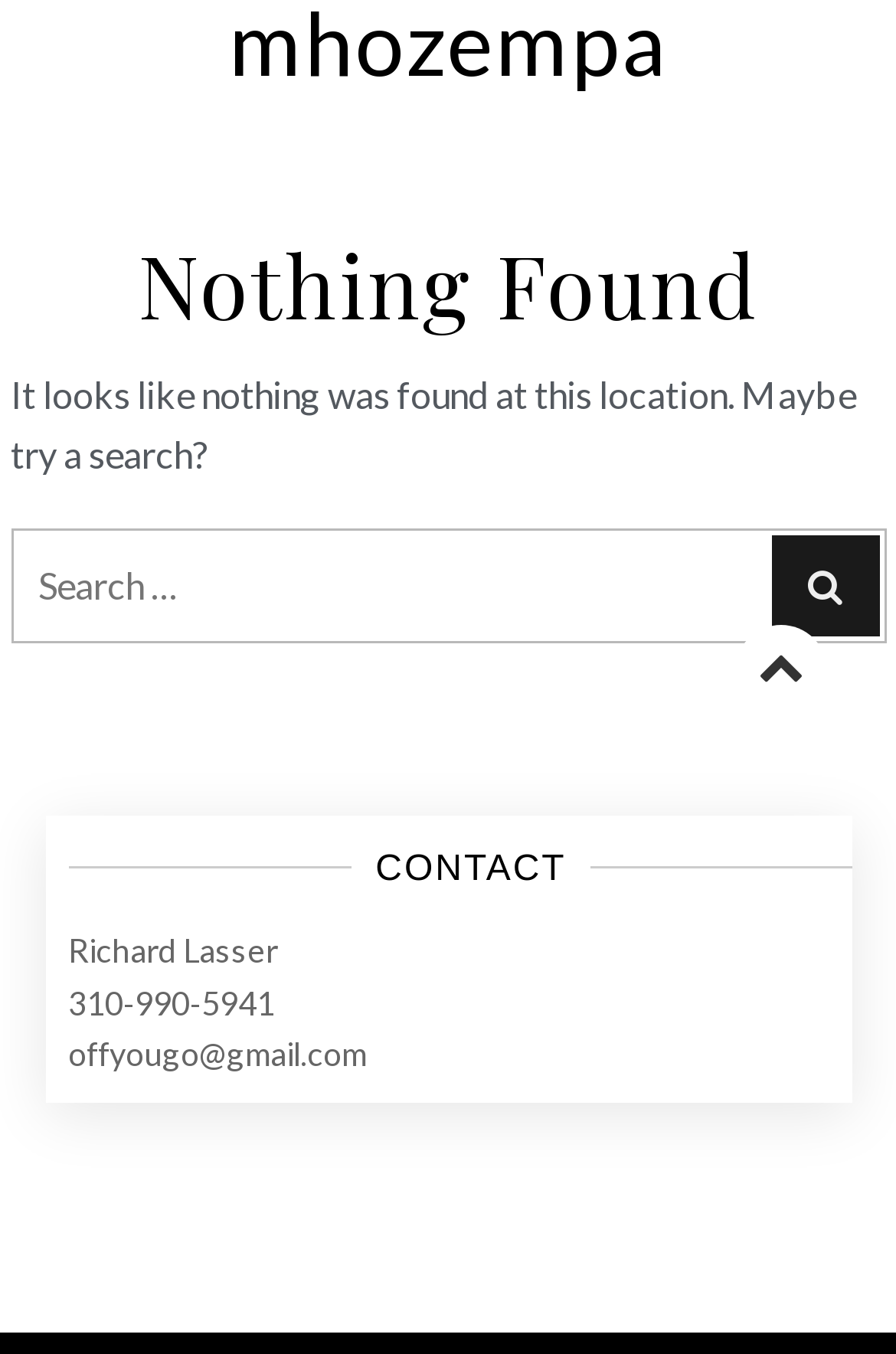Extract the bounding box coordinates for the described element: "parent_node: Search name="s" placeholder="Search …"". The coordinates should be represented as four float numbers between 0 and 1: [left, top, right, bottom].

[0.012, 0.391, 0.988, 0.475]